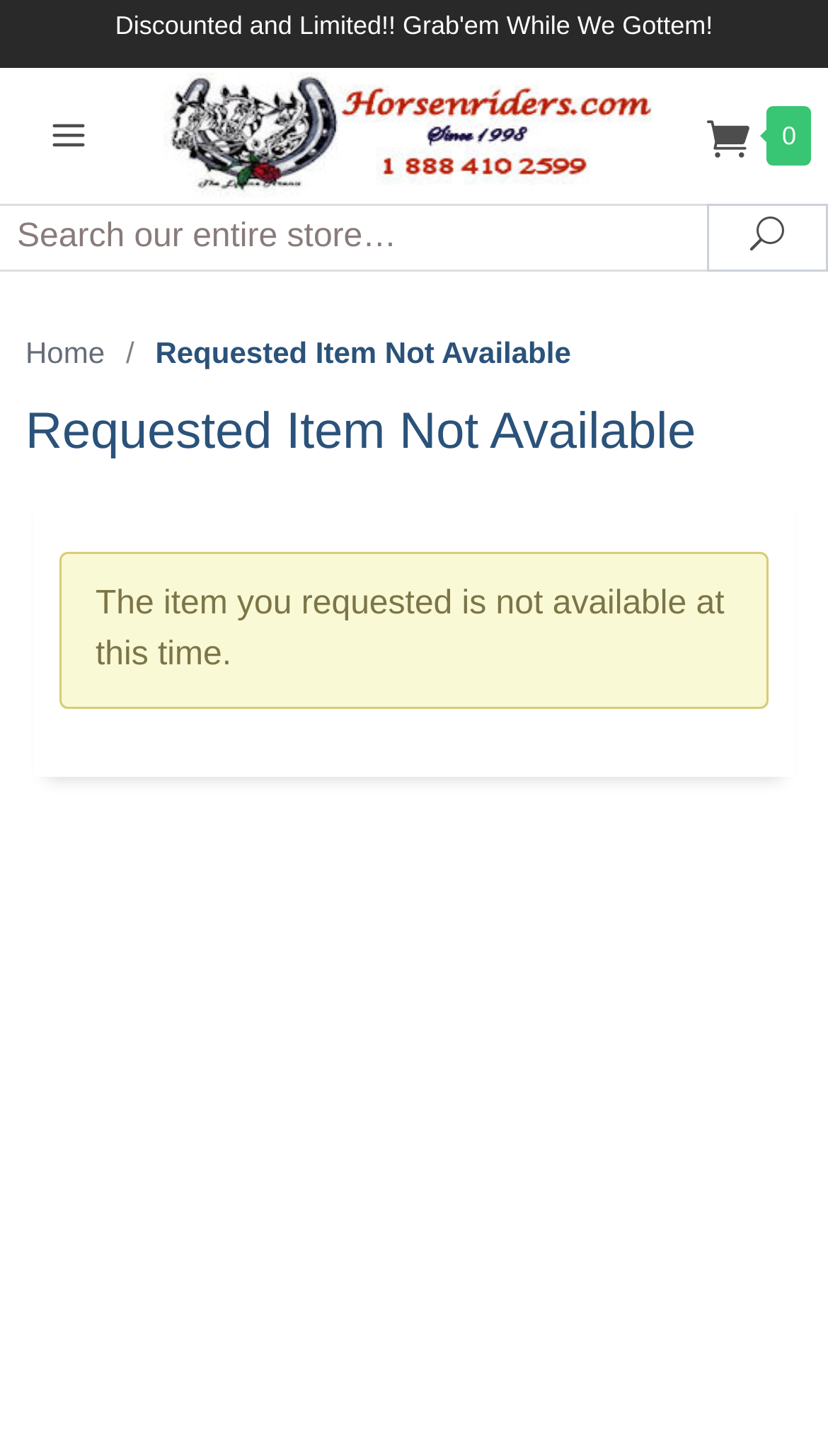What is the relationship between the 'Home' link and the current webpage?
Refer to the image and give a detailed answer to the query.

The 'Home' link is located at the top-left corner of the webpage, implying that it directs users back to the website's homepage, which is likely the main entry point of the online store.